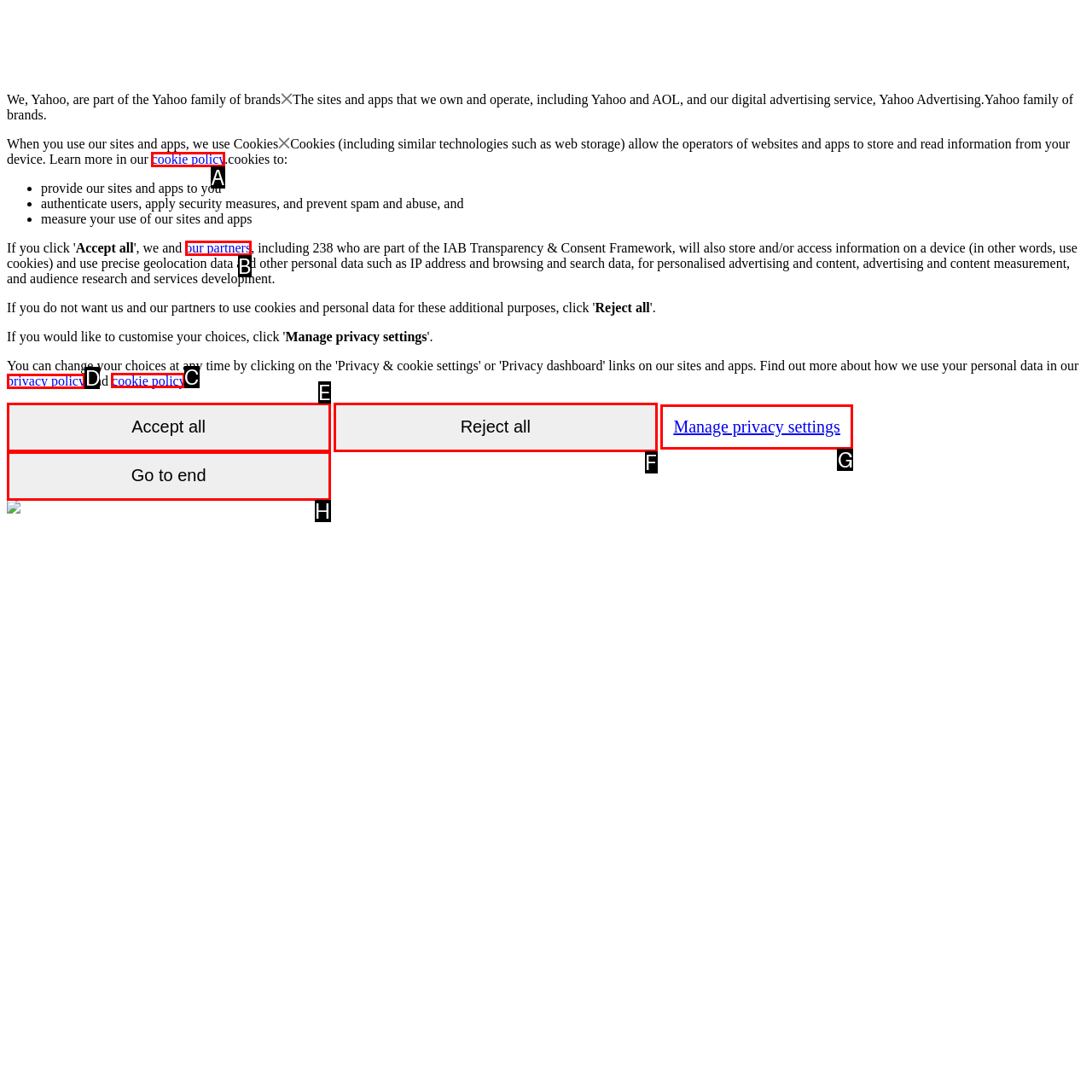Choose the HTML element that needs to be clicked for the given task: View the 'cookie policy' Respond by giving the letter of the chosen option.

C